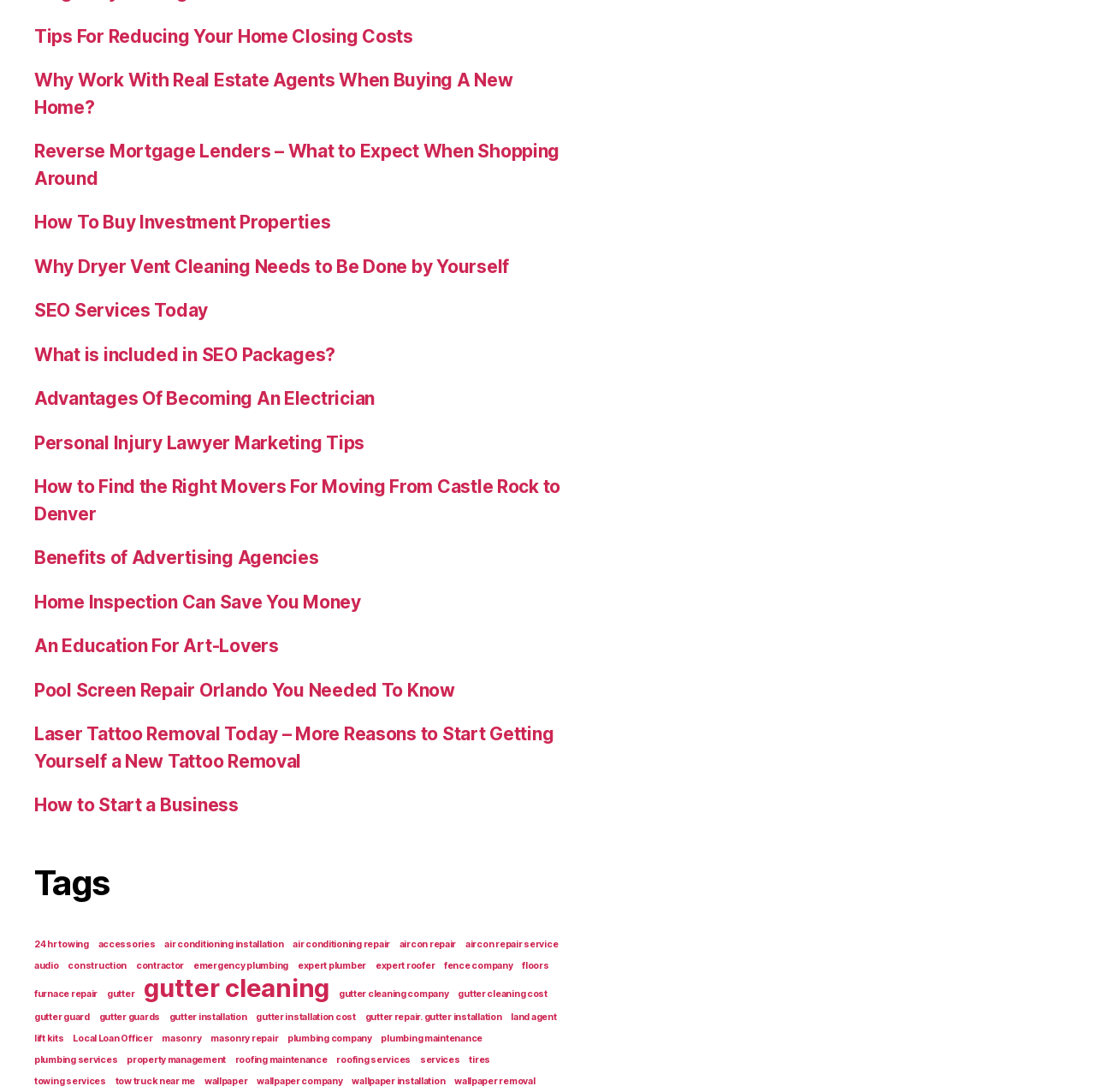Please locate the bounding box coordinates of the element that needs to be clicked to achieve the following instruction: "View 'SEO Services Today'". The coordinates should be four float numbers between 0 and 1, i.e., [left, top, right, bottom].

[0.031, 0.274, 0.19, 0.294]